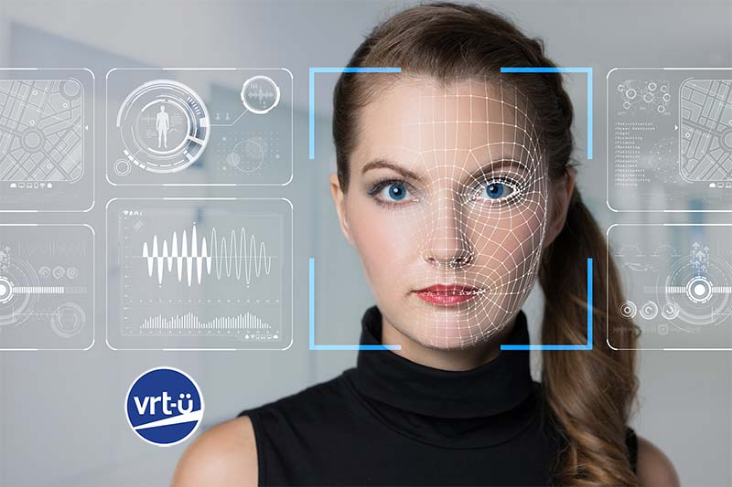Give a detailed account of the visual elements in the image.

The image showcases a woman with striking blue eyes, positioned centrally against a softly blurred background. A digital overlay is displayed on her face, featuring a grid and various interface elements that suggest augmented reality (AR) technology. This technology is likely indicative of applications in telehealth or medical environments, where AR can enhance user interaction by providing real-time data and guidance. 

In the bottom left corner, the logo "vrt-u" is visible, emphasizing the connection to innovative virtual technologies. The overall composition highlights the fusion of human interaction and digital information, underscoring the potential of secure AR in healthcare settings.